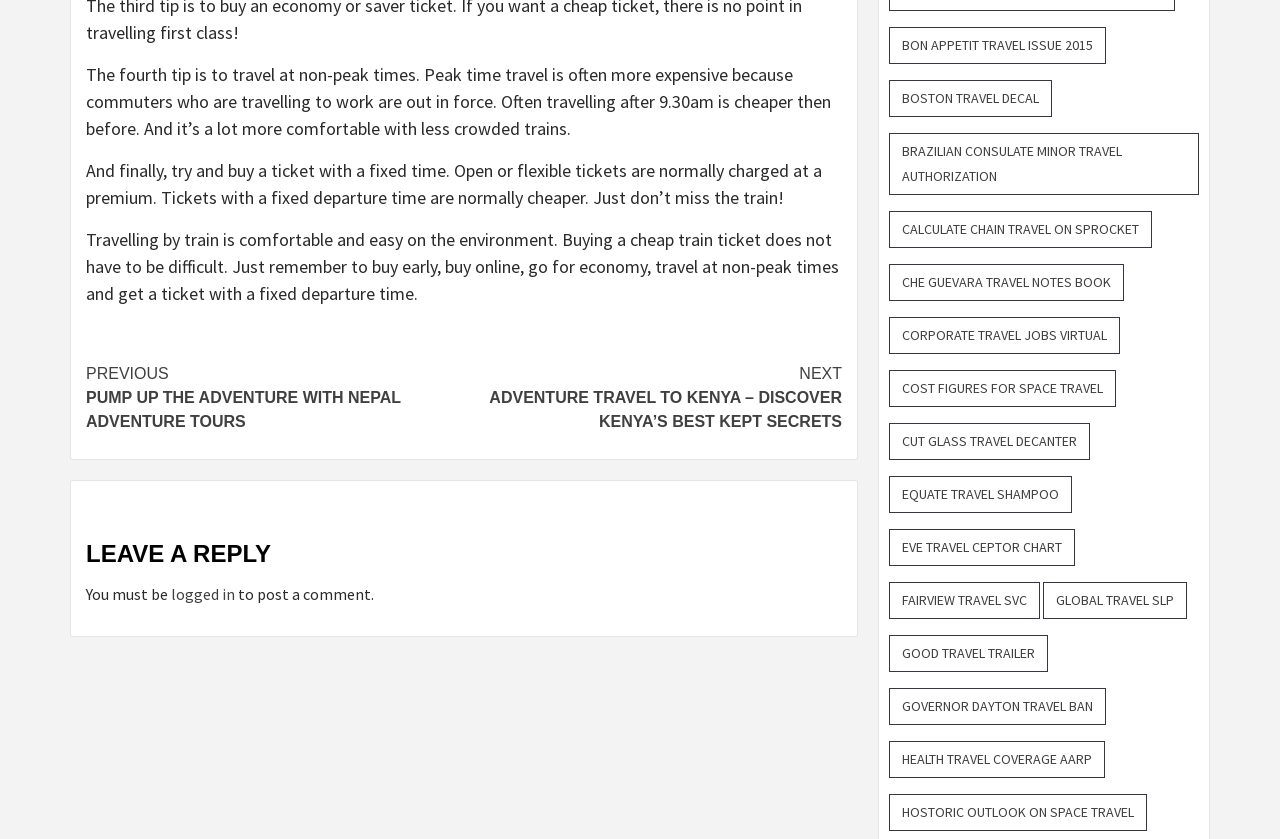Please identify the bounding box coordinates of the clickable area that will fulfill the following instruction: "Click on 'Bon Appetit Travel Issue 2015'". The coordinates should be in the format of four float numbers between 0 and 1, i.e., [left, top, right, bottom].

[0.695, 0.032, 0.864, 0.077]